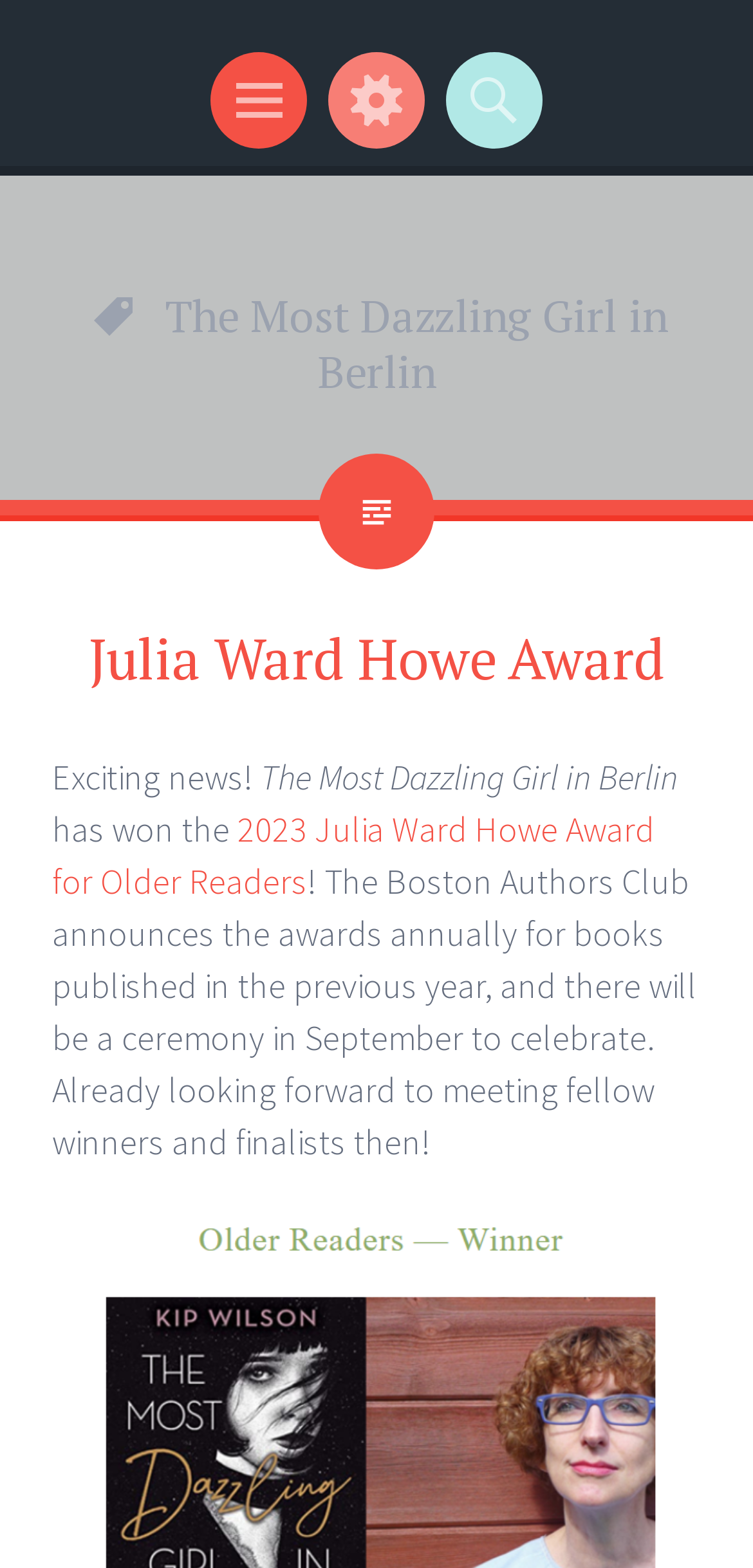Find the bounding box of the element with the following description: "Kip Wilson Writes". The coordinates must be four float numbers between 0 and 1, formatted as [left, top, right, bottom].

[0.0, 0.031, 0.469, 0.069]